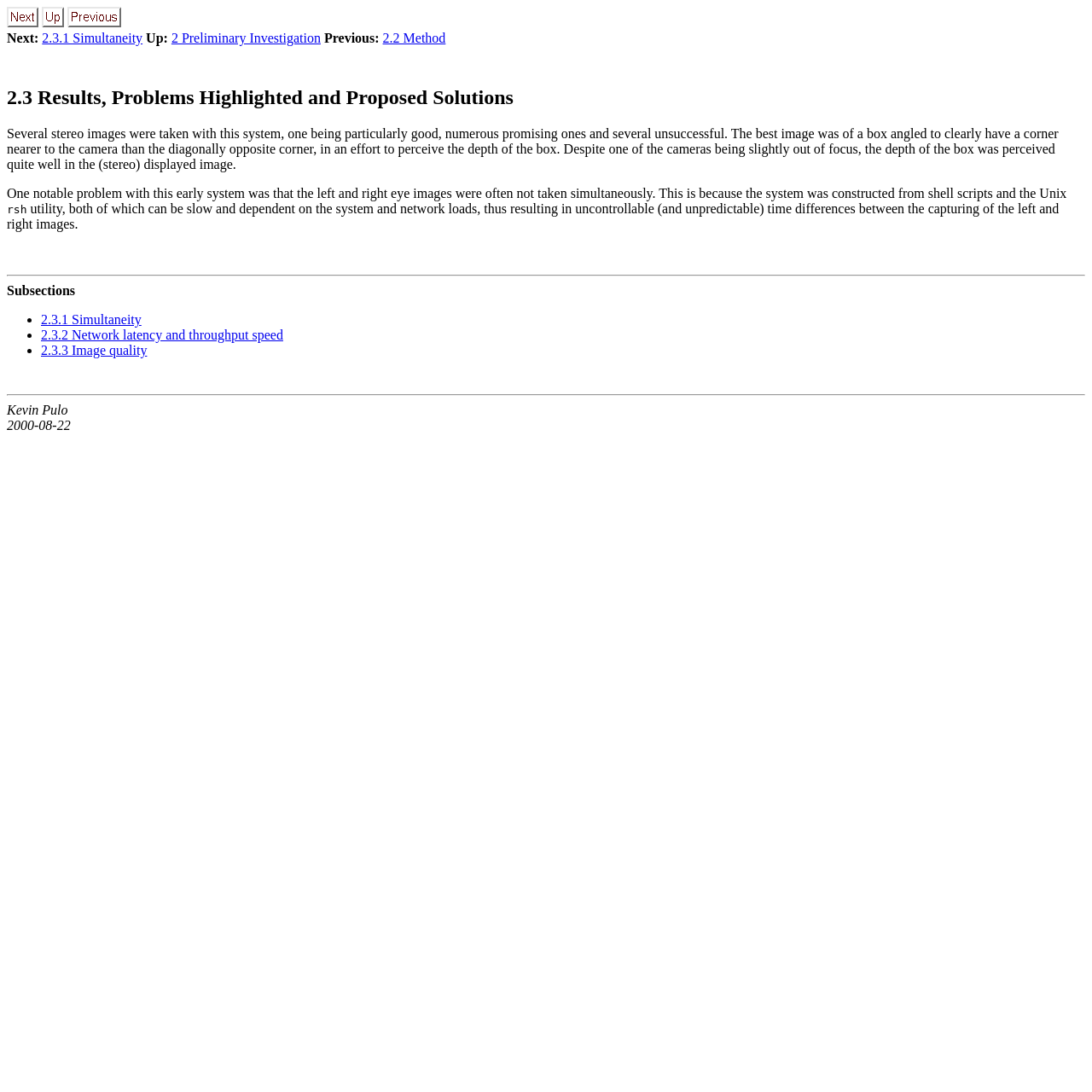Locate the bounding box coordinates of the element to click to perform the following action: 'go to next page'. The coordinates should be given as four float values between 0 and 1, in the form of [left, top, right, bottom].

[0.006, 0.014, 0.035, 0.027]